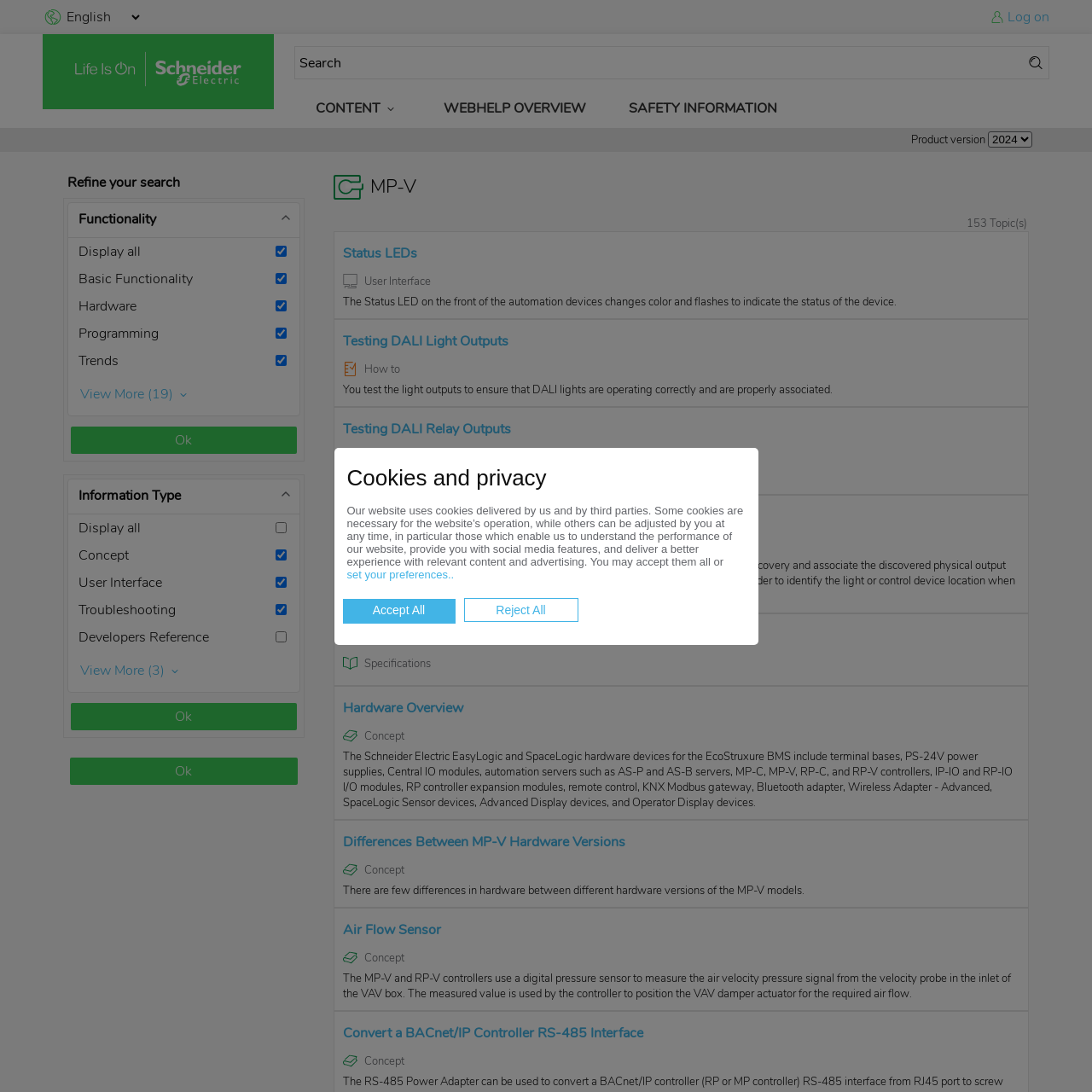Please provide a one-word or short phrase answer to the question:
How many items are in the 'CONTENT' section?

Not specified